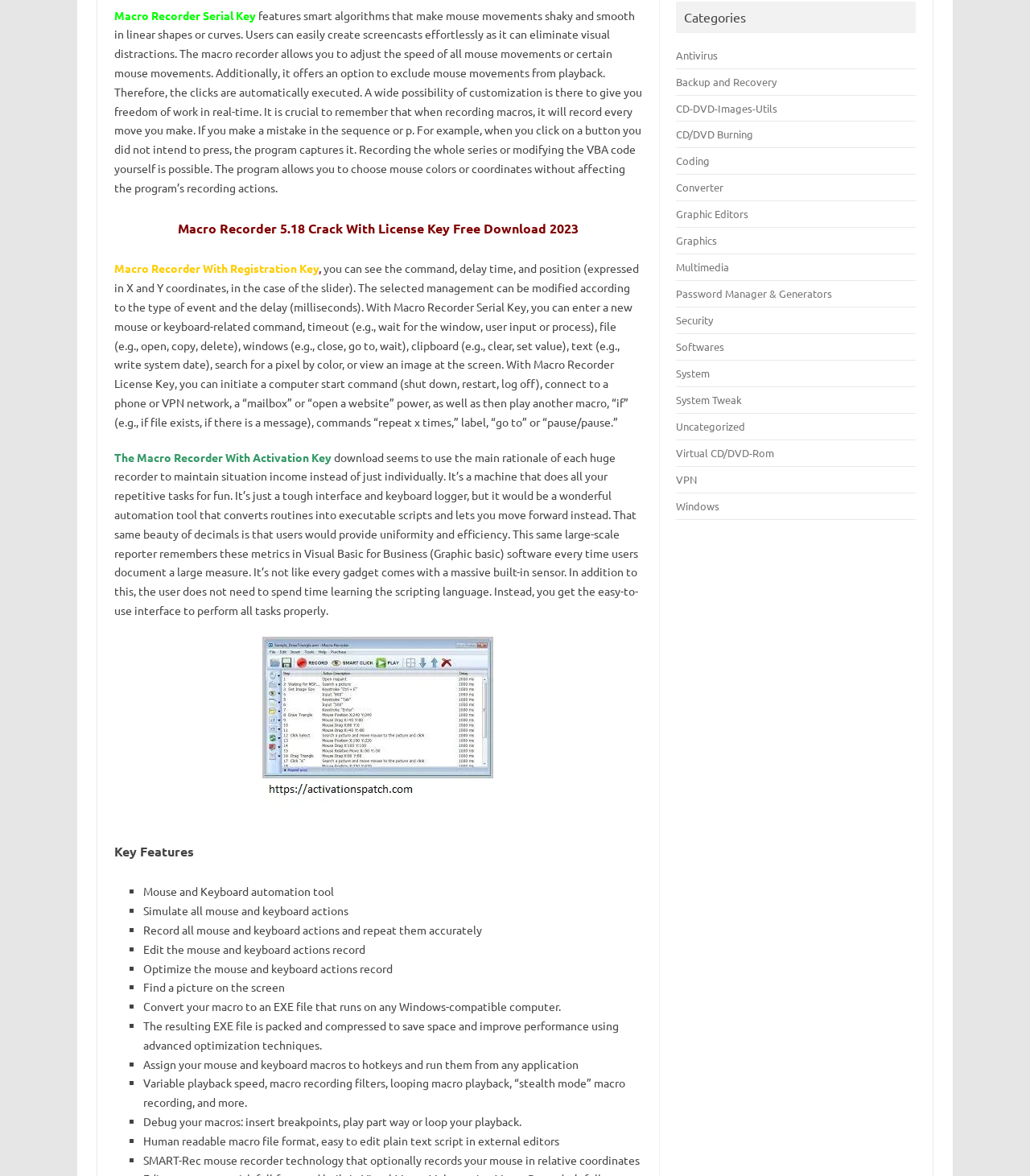Predict the bounding box for the UI component with the following description: "Security".

[0.657, 0.266, 0.692, 0.278]